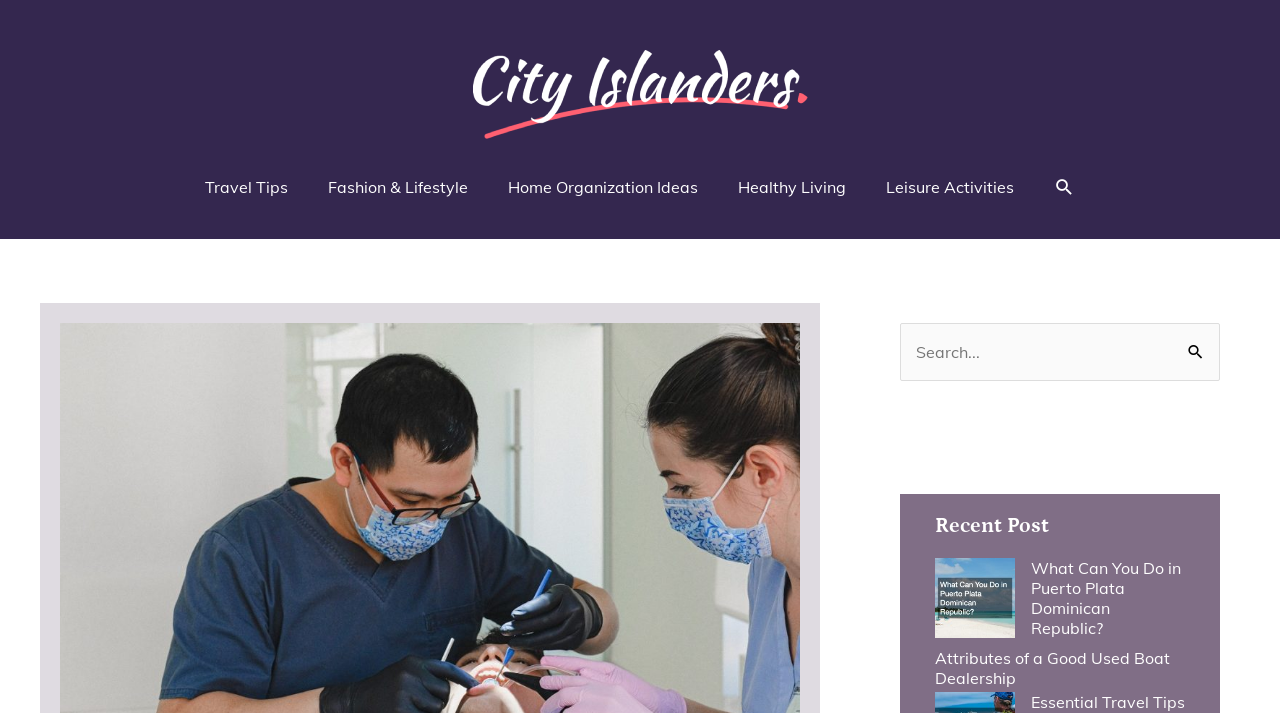Please use the details from the image to answer the following question comprehensively:
What is the purpose of the search box?

The search box is located at the top right corner of the webpage, and it allows users to search for specific content within the website. The search box has a label 'Search for:' and a button 'Search'.